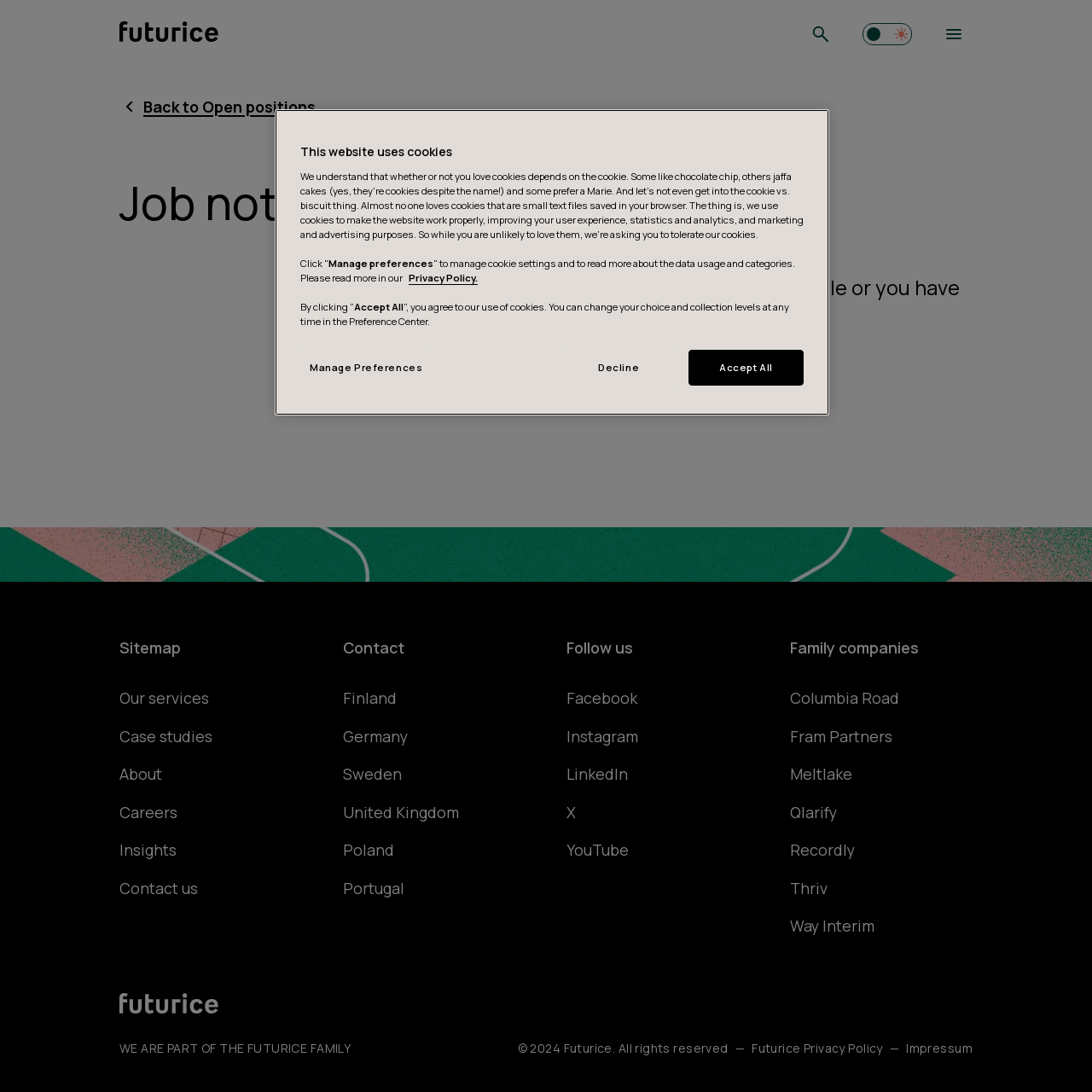Locate the bounding box coordinates of the clickable part needed for the task: "Search for something".

[0.734, 0.014, 0.769, 0.048]